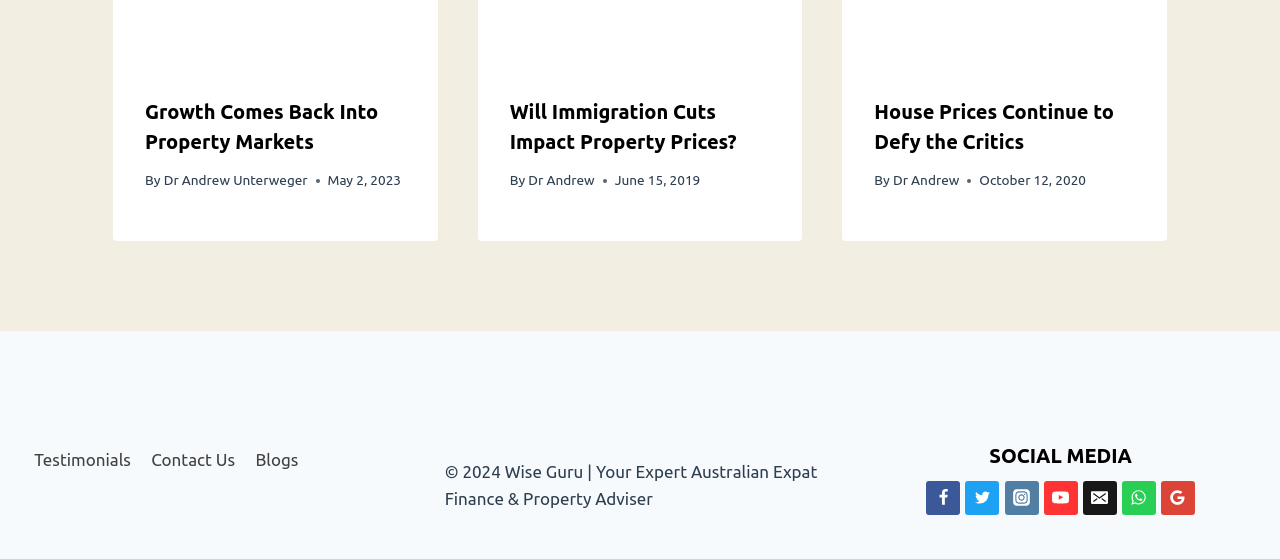Please determine the bounding box coordinates for the element that should be clicked to follow these instructions: "Visit the 'Testimonials' page".

[0.019, 0.788, 0.11, 0.855]